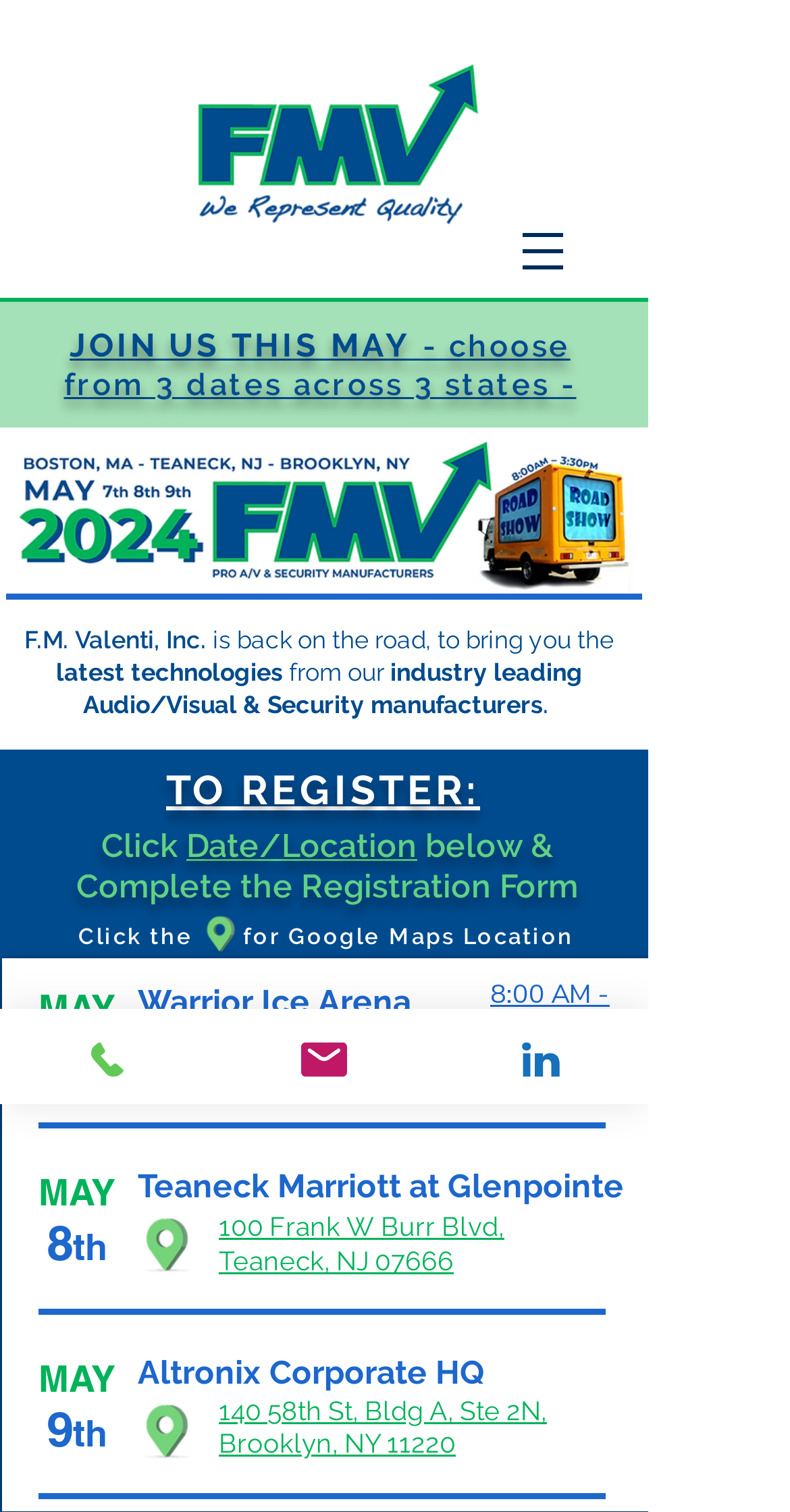Present a detailed account of what is displayed on the webpage.

The webpage is promoting the FMV Security & Pro A/V Roadshow, an event taking place on May 7th, 8th, and 9th in Boston, MA, Teaneck, NJ, and Brooklyn, NY. 

At the top of the page, there is an FMV logo on the left, and a navigation menu on the right. Below the navigation menu, a large heading announces the event, followed by a logo of the 2024 FMV Spring Roadshow. 

The main content of the page is divided into two sections. The first section describes the event, stating that F.M. Valenti, Inc. is bringing the latest technologies from industry-leading Audio/Visual & Security manufacturers. 

The second section provides registration information, with a heading "TO REGISTER:" and instructions to click on the date and location below to complete the registration form. There are three registration options, each with a date, location, and address. The locations are Warrior Ice Arena in Boston, MA, Teaneck Marriott at Glenpointe in Teaneck, NJ, and Altronix Corporate HQ in Brooklyn, NY. Each location has a corresponding image of a map pin. 

On the right side of the page, there are three social media links: Phone, Email, and LinkedIn, each with a corresponding icon.